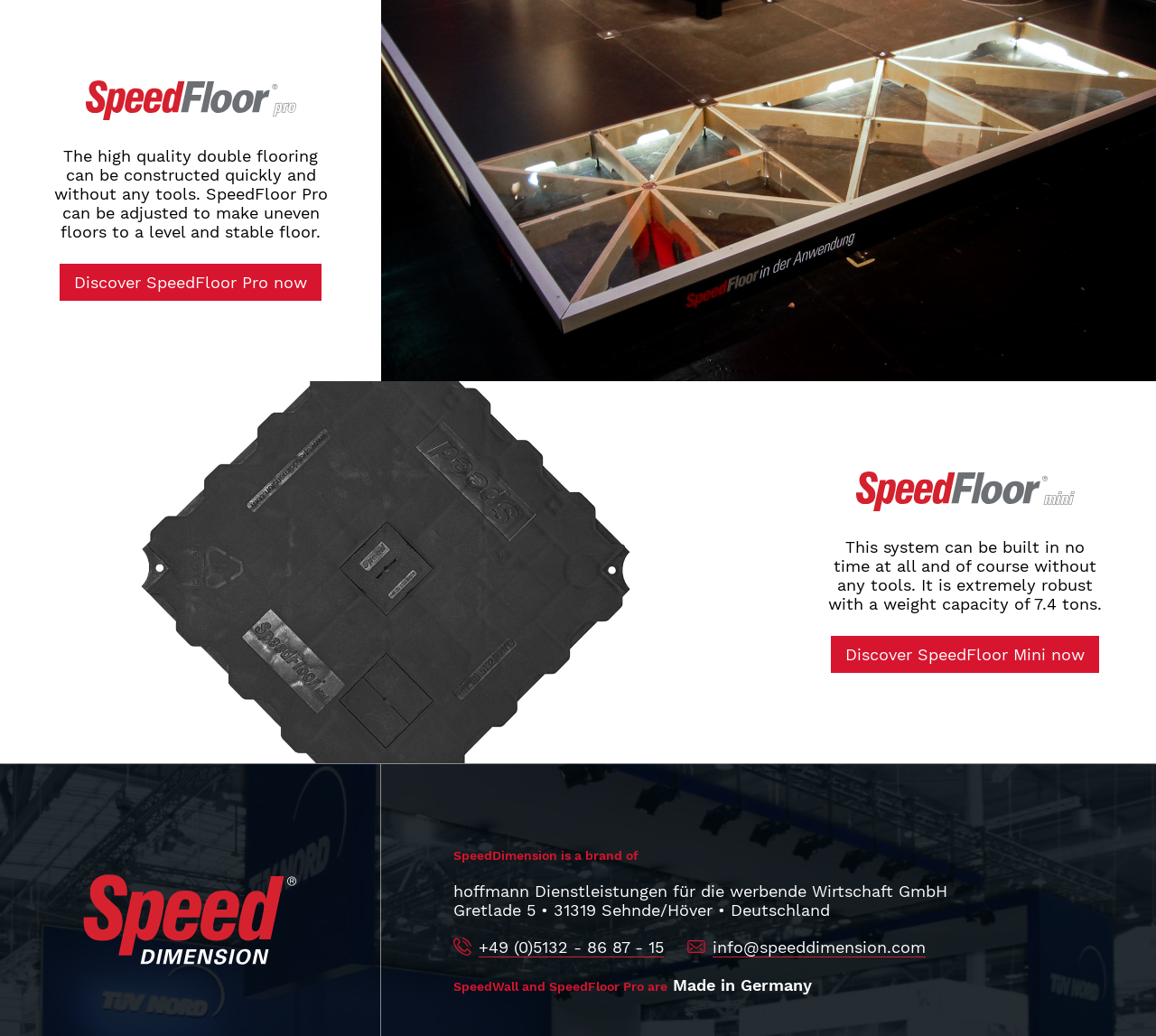What is the email address of the company?
Based on the image, please offer an in-depth response to the question.

From the link text 'info@speeddimension.com', I can extract the email address of the company, which is info@speeddimension.com.